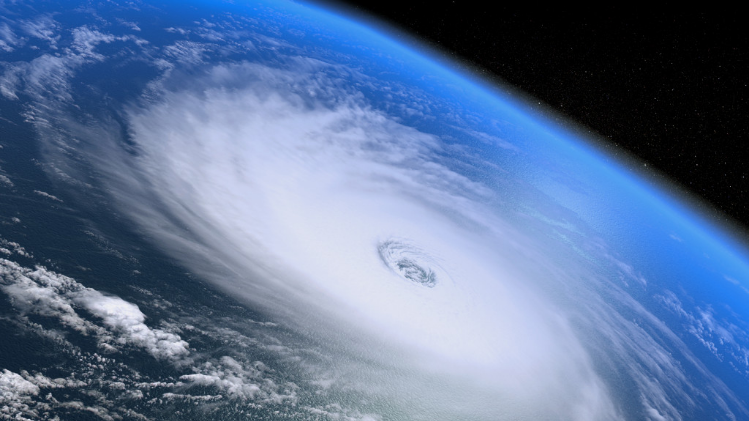Refer to the image and provide an in-depth answer to the question:
What is the purpose of this visual representation?

The caption states that the image serves as a 'reminder of the forces that can impact communities and the need for thorough planning and swift action in the aftermath of severe weather events', implying that the purpose of the image is to highlight the importance of preparedness and safety in the face of natural disasters.